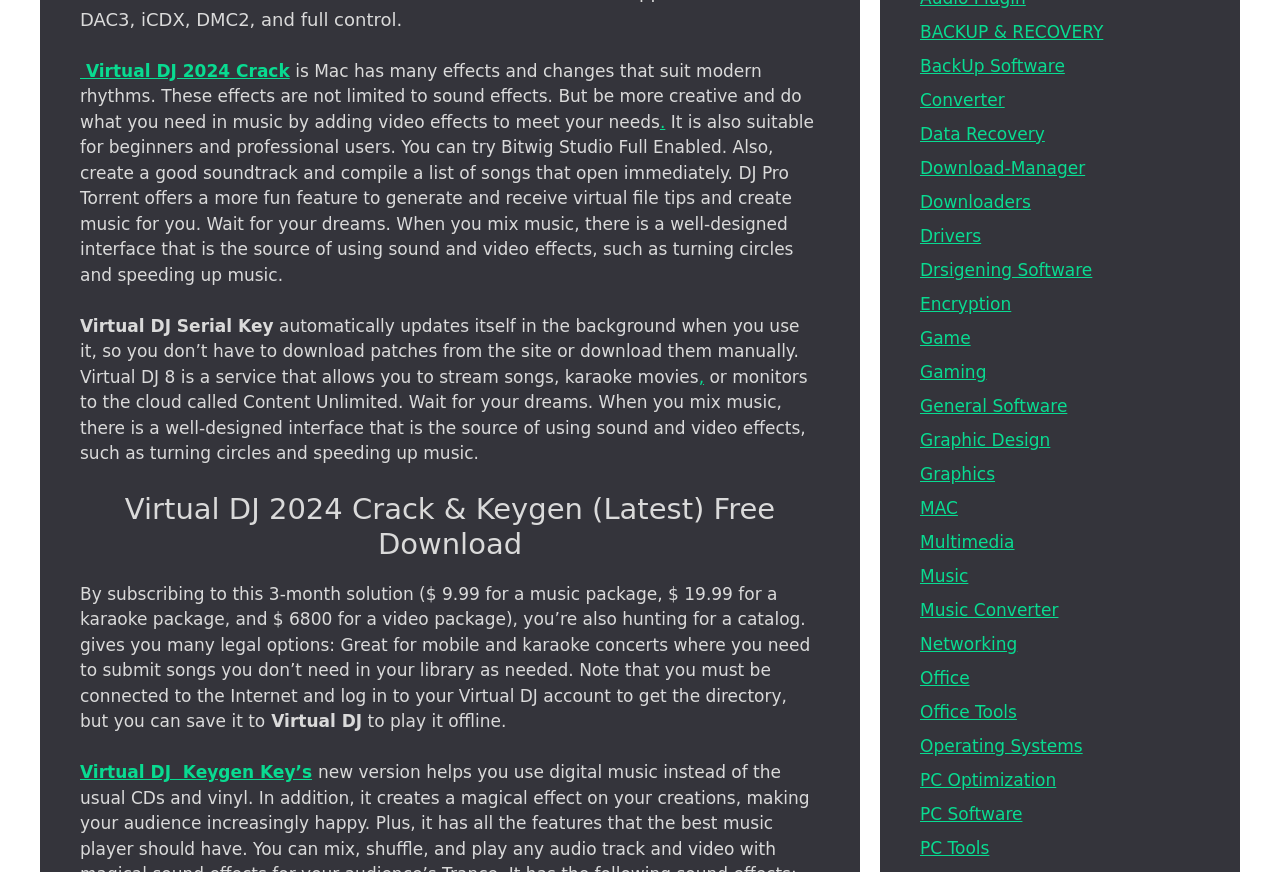Specify the bounding box coordinates of the area that needs to be clicked to achieve the following instruction: "Click on Virtual DJ 2024 Crack link".

[0.062, 0.069, 0.226, 0.092]